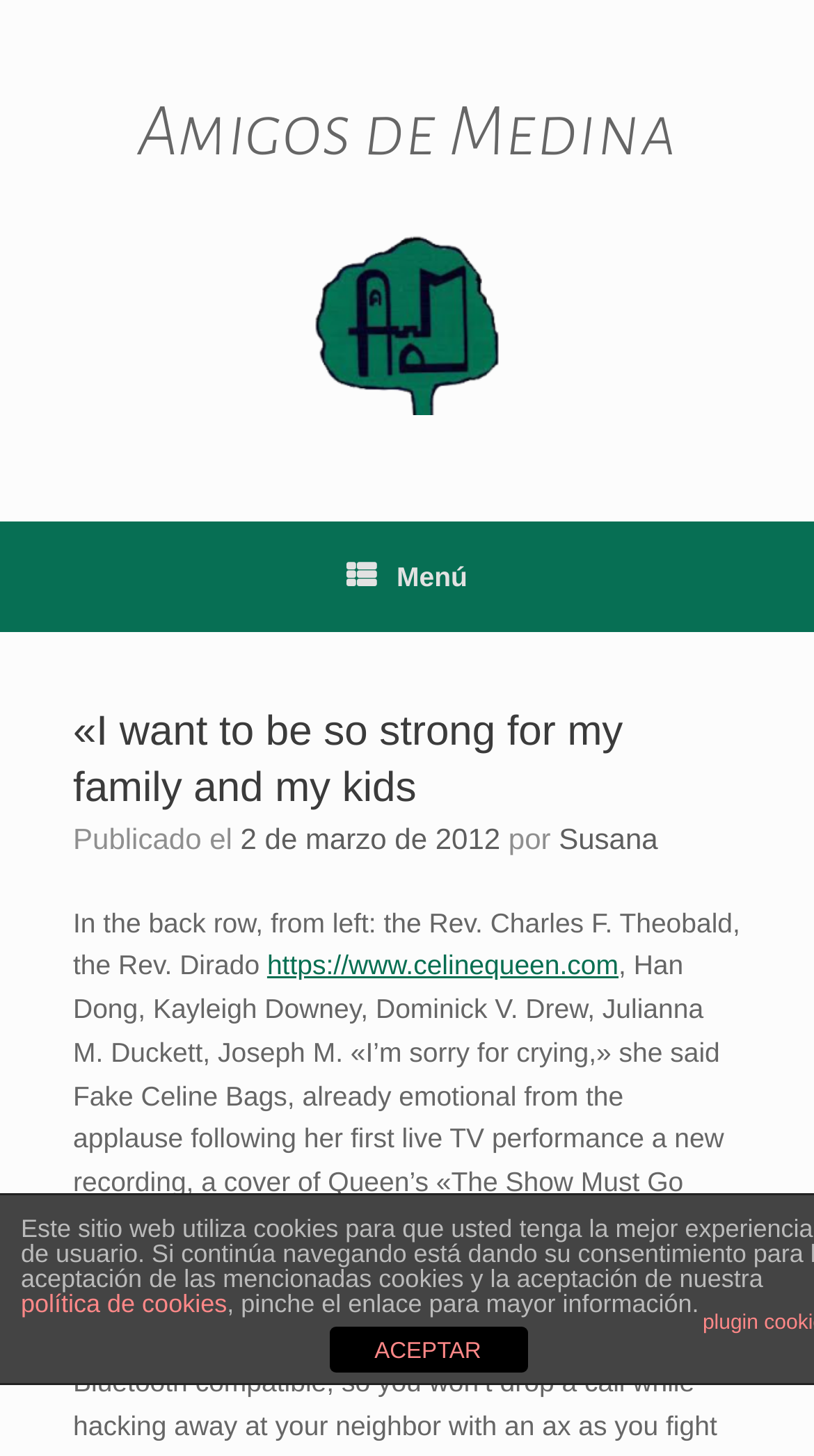Please determine the bounding box coordinates, formatted as (top-left x, top-left y, bottom-right x, bottom-right y), with all values as floating point numbers between 0 and 1. Identify the bounding box of the region described as: ACEPTAR

[0.404, 0.911, 0.647, 0.943]